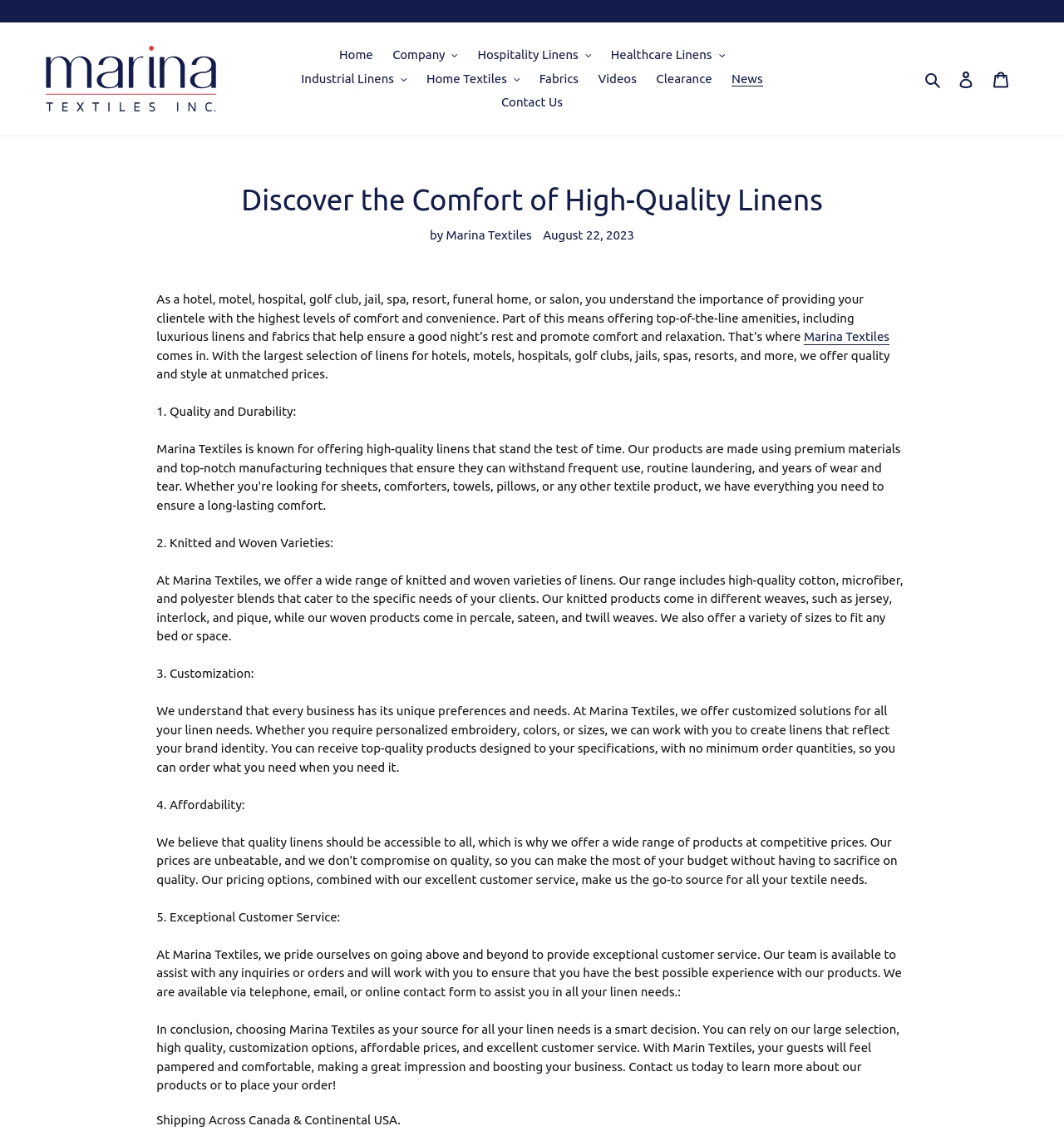Offer an extensive depiction of the webpage and its key elements.

The webpage is about Marina Textiles Inc., a company that provides high-quality linens to various industries such as hotels, motels, hospitals, and more. At the top of the page, there is a logo of Marina Textiles Inc. and a navigation menu with links to different sections of the website, including Home, Company, Hospitality Linens, Healthcare Linens, Industrial Linens, Home Textiles, Fabrics, Videos, Clearance, News, and Contact Us.

Below the navigation menu, there is a heading that reads "Discover the Comfort of High-Quality Linens" followed by a subheading "by Marina Textiles" and a date "August 22, 2023". 

The main content of the page is divided into five sections, each highlighting a benefit of choosing Marina Textiles Inc. The first section emphasizes the quality and durability of their linens, the second section discusses the variety of knitted and woven linens they offer, the third section explains their customization options, the fourth section highlights their affordable prices, and the fifth section praises their exceptional customer service.

Throughout the page, there are no images except for the Marina Textiles Inc. logo at the top. The layout is clean and organized, with clear headings and concise text. At the bottom of the page, there is a note that mentions they ship across Canada and Continental USA.